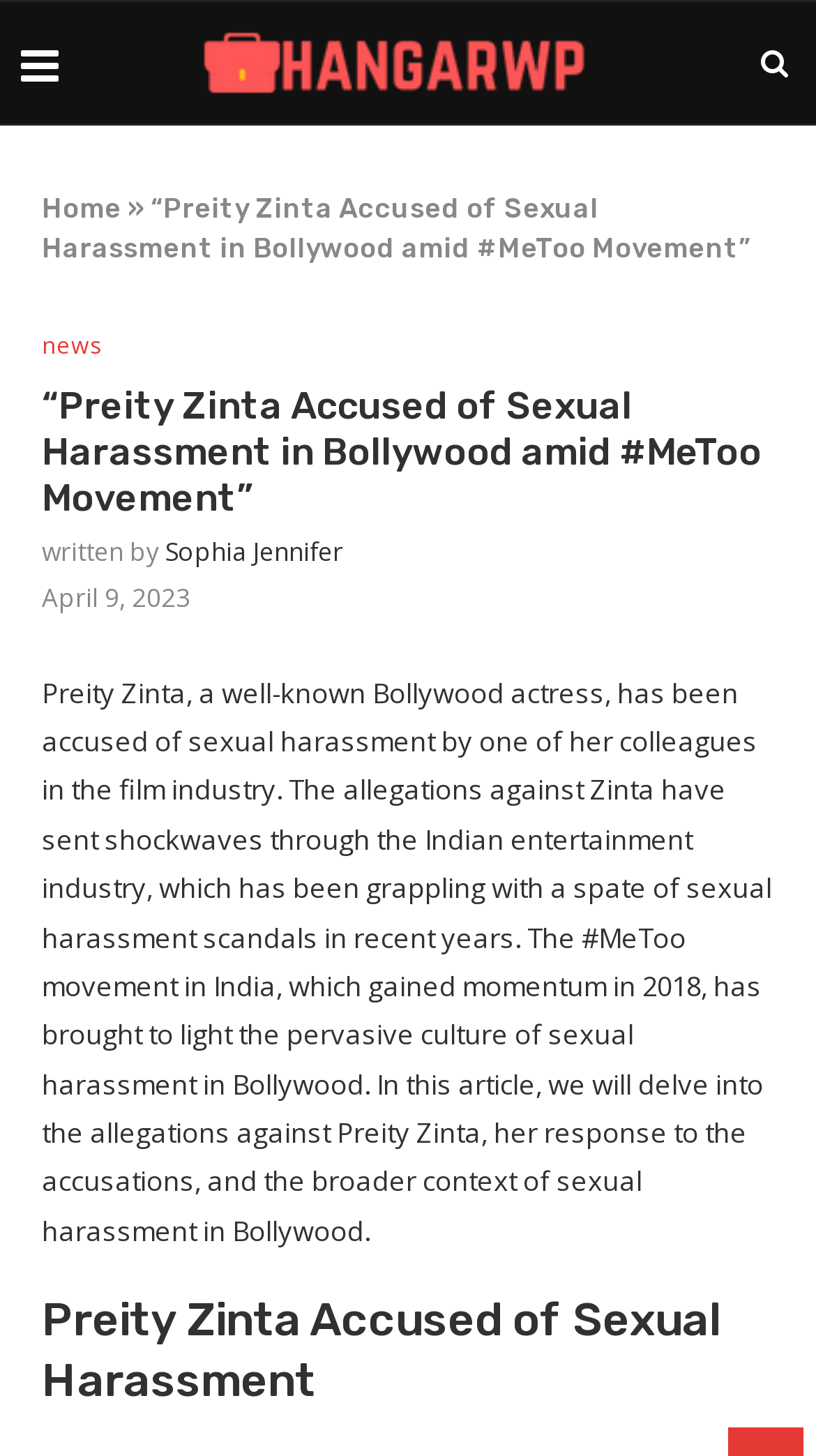For the given element description news, determine the bounding box coordinates of the UI element. The coordinates should follow the format (top-left x, top-left y, bottom-right x, bottom-right y) and be within the range of 0 to 1.

[0.051, 0.228, 0.123, 0.247]